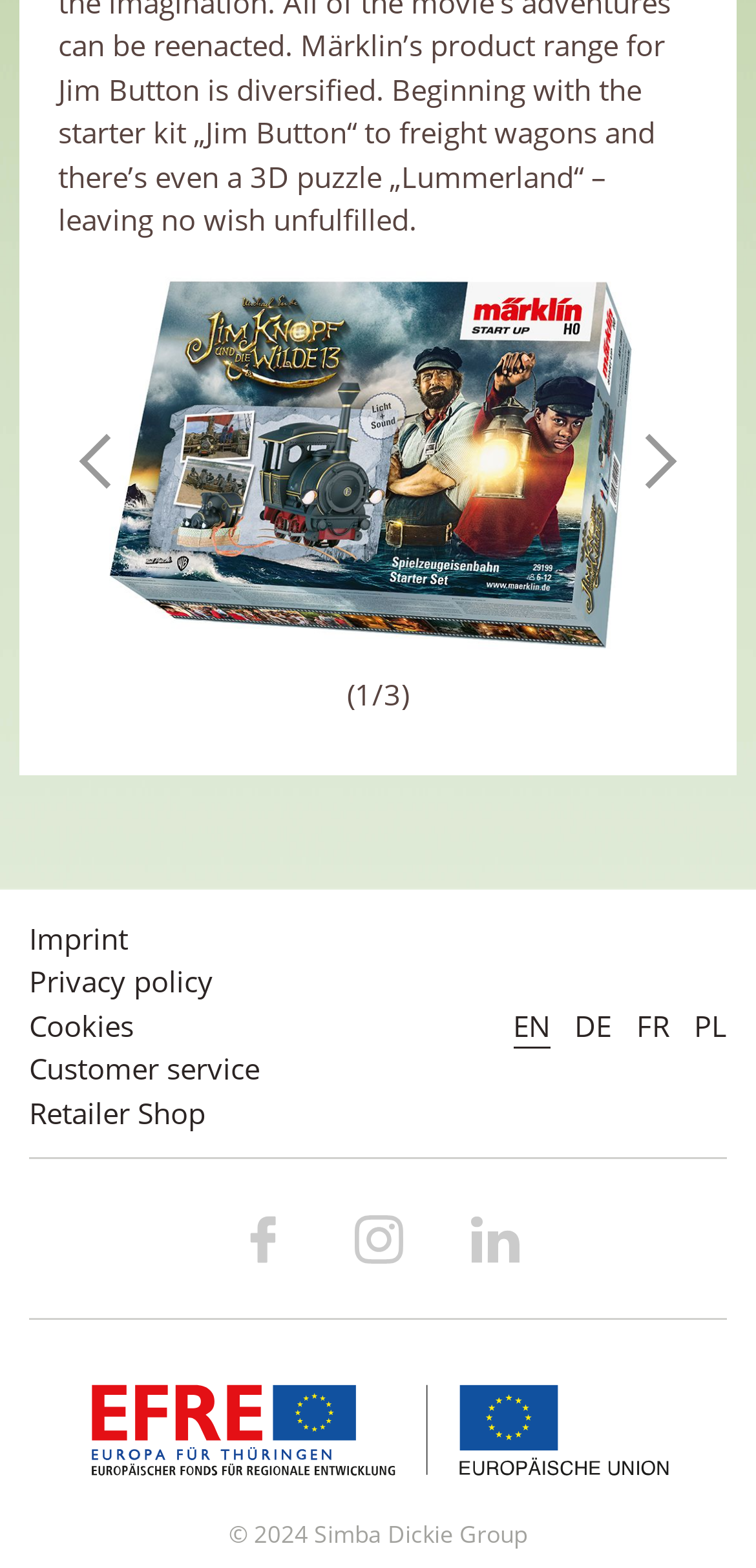Locate the bounding box coordinates of the clickable region to complete the following instruction: "Click the 'Previous' button."

[0.115, 0.282, 0.167, 0.307]